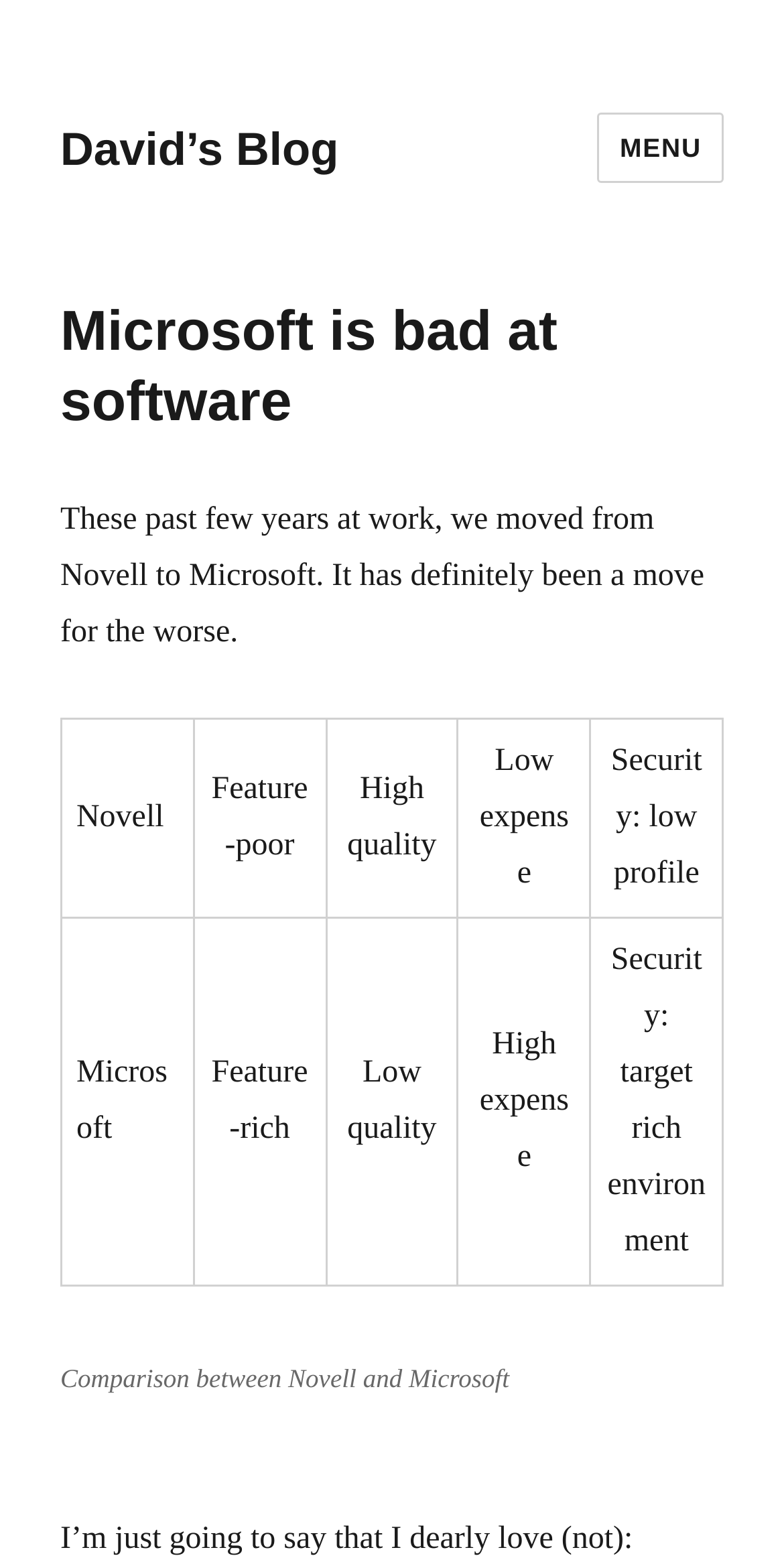What is the comparison shown in the table?
Make sure to answer the question with a detailed and comprehensive explanation.

The table compares Novell and Microsoft in terms of features, quality, expense, and security. The table has two rows, one for Novell and one for Microsoft, with corresponding columns for each feature.